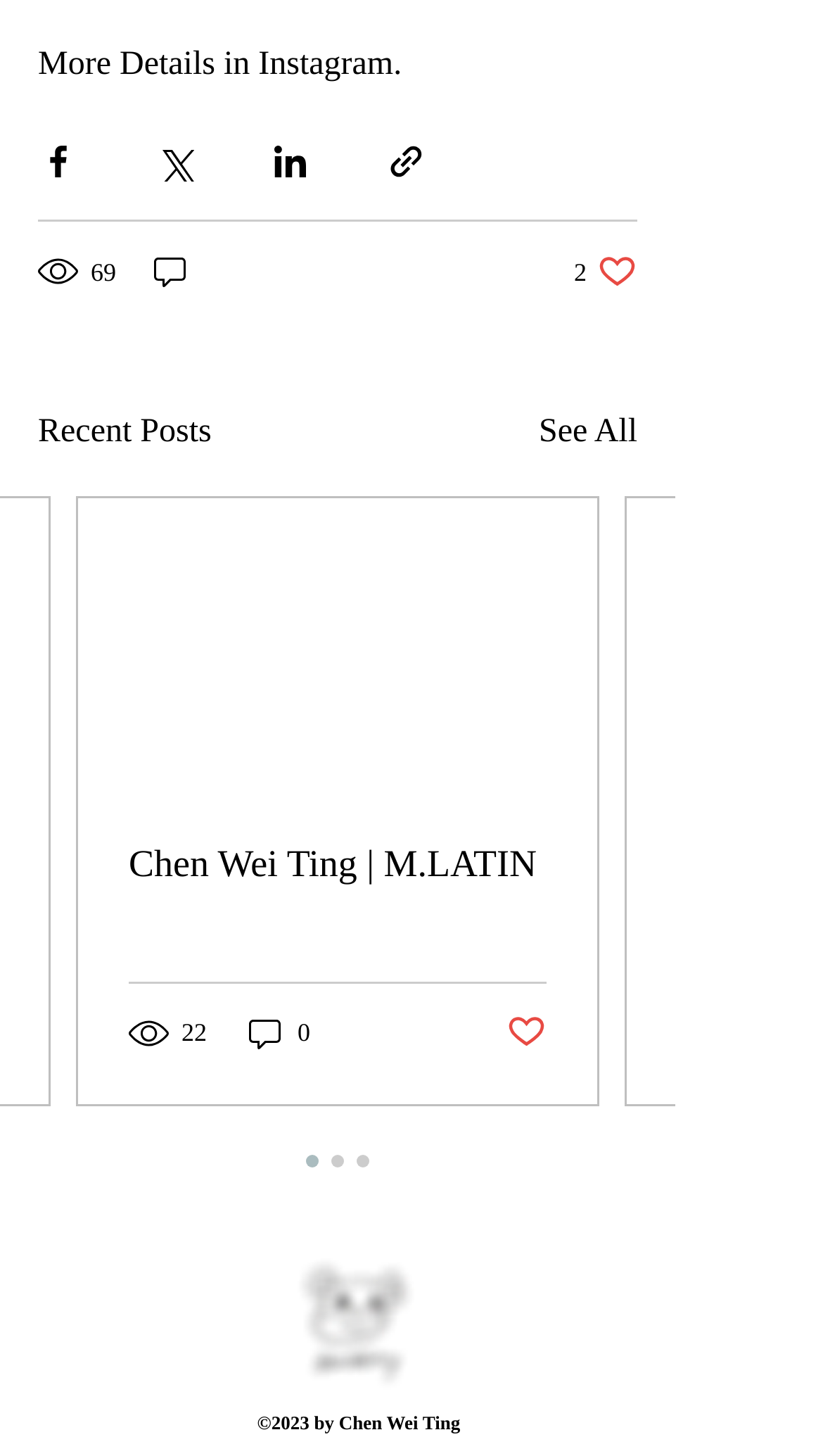Answer briefly with one word or phrase:
What is the number of views for the first post?

69